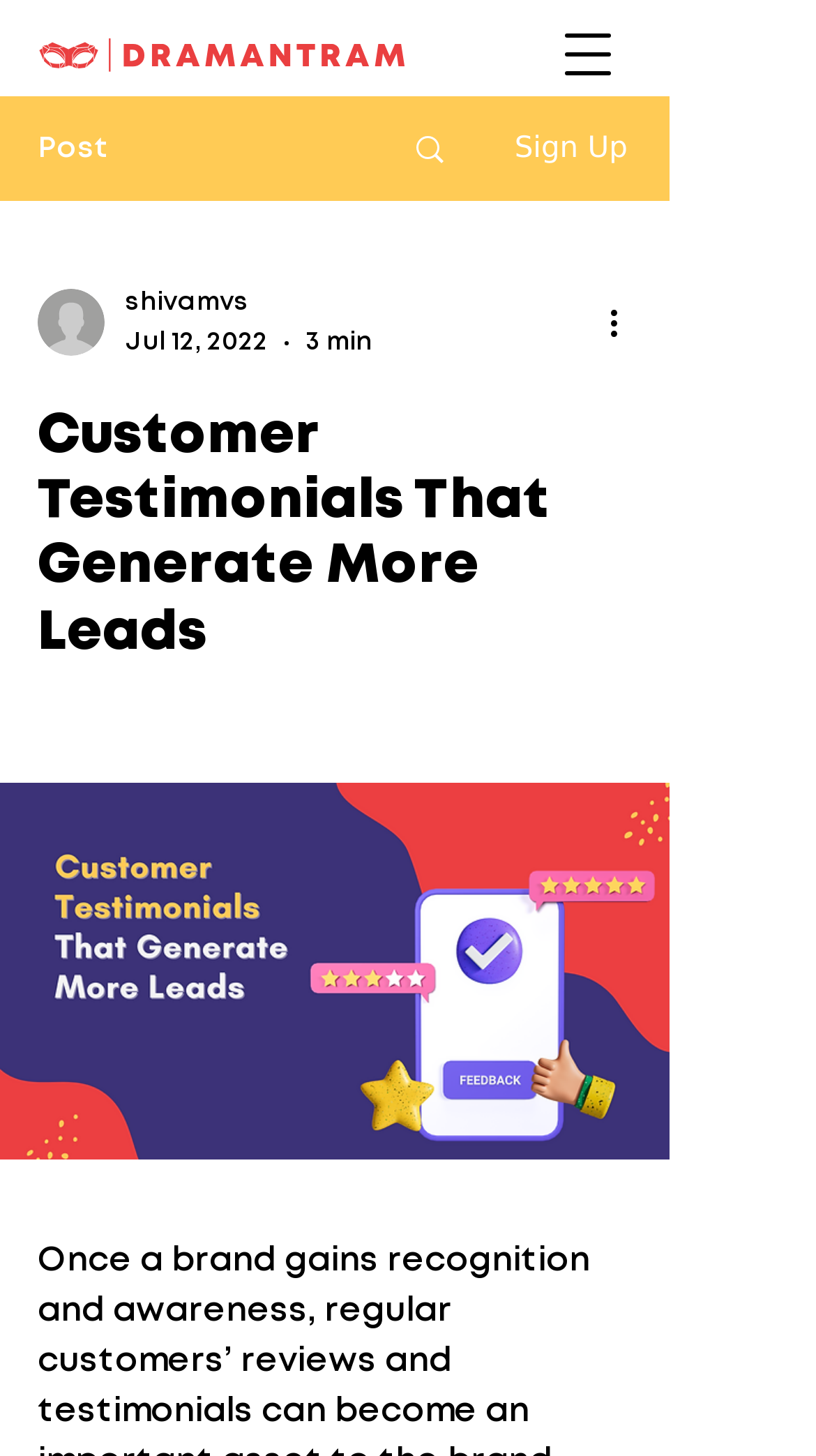Use one word or a short phrase to answer the question provided: 
How many buttons are there on the webpage?

4